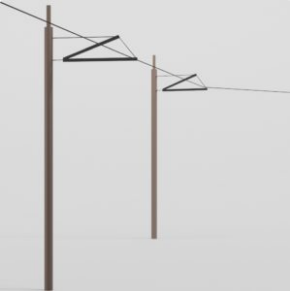Provide a thorough and detailed caption for the image.

The image features a set of railway catenary poles that support overhead lines, typically used in electric train systems. The poles are designed with a sleek, minimalist aesthetic, showcasing a robust structure with a simple black triangular frame that holds the wires in place. The scene has a clean, modern look, set against a neutral backdrop that emphasizes the geometric shapes of the poles and the lines extending between them. This visual captures the technical elegance of railway infrastructure, specifically referencing the "Catenary LOW CGP01" from the RailClone collection, which allows for detailed and parametric design of rail system elements.